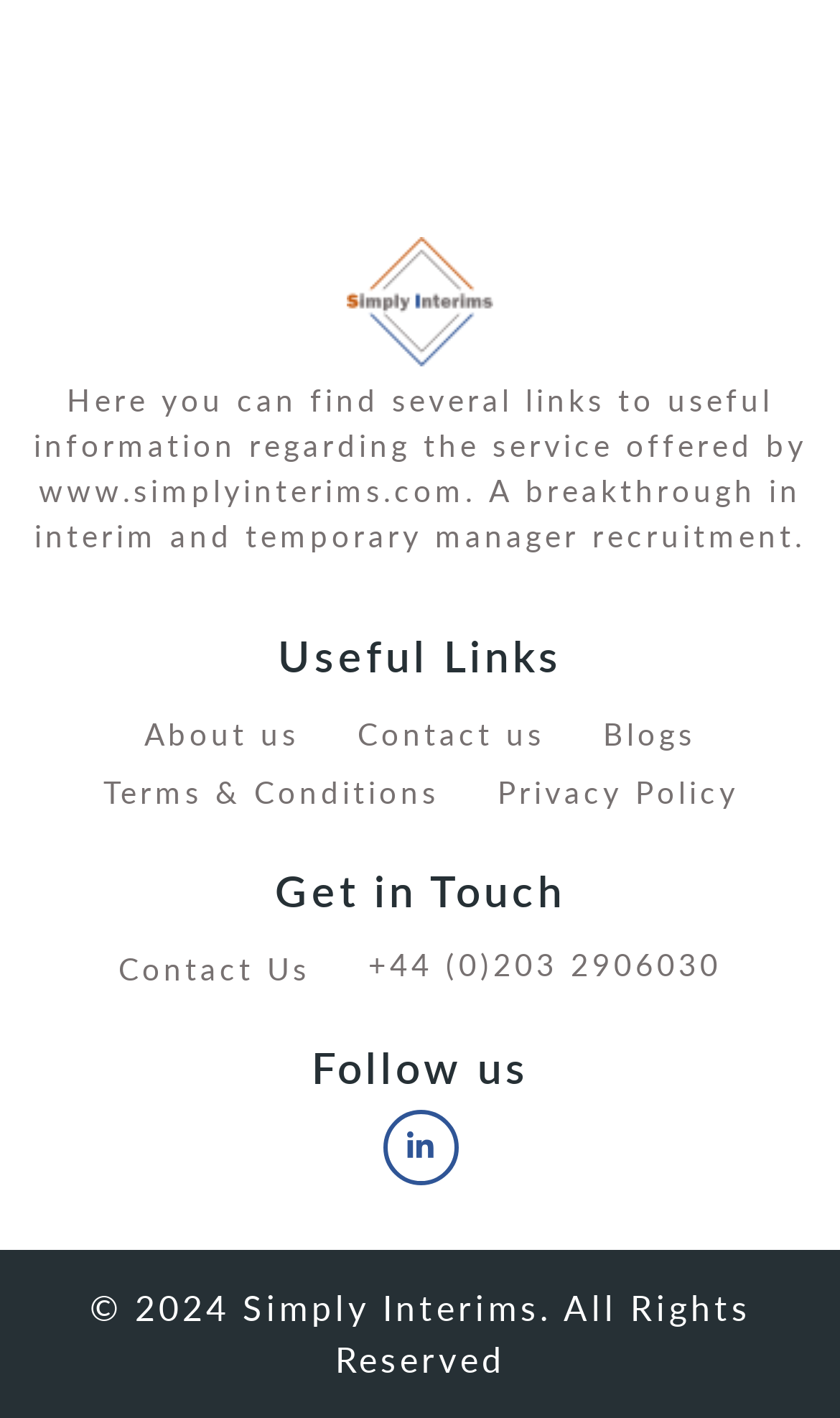What is the name of the company?
Please interpret the details in the image and answer the question thoroughly.

The company name can be found in the logo image at the top of the page, and also in the copyright text at the bottom of the page, which reads '© 2024 Simply Interims. All Rights Reserved'.